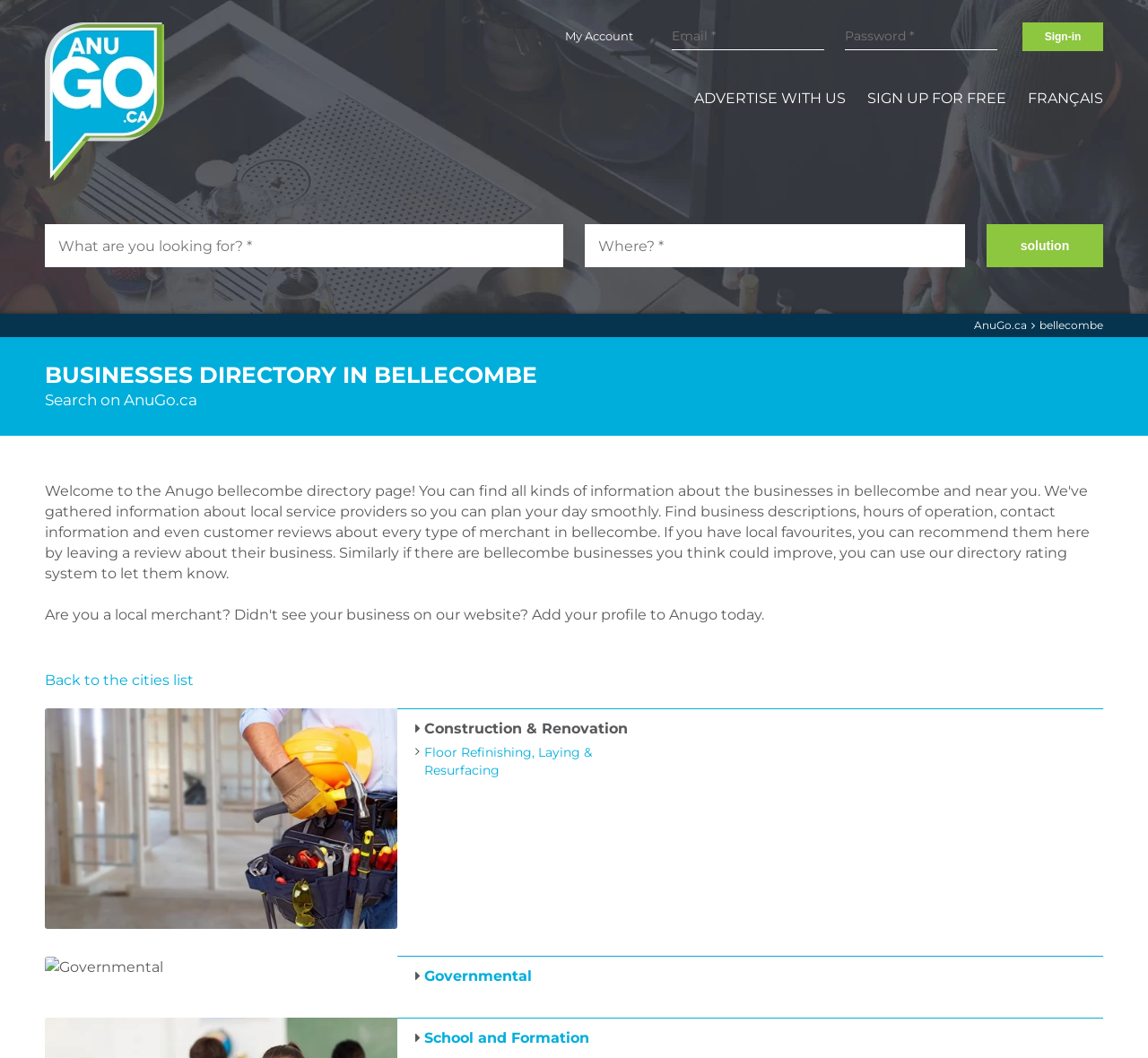Specify the bounding box coordinates of the element's area that should be clicked to execute the given instruction: "Click on Floor Refinishing, Laying & Resurfacing". The coordinates should be four float numbers between 0 and 1, i.e., [left, top, right, bottom].

[0.37, 0.703, 0.516, 0.736]